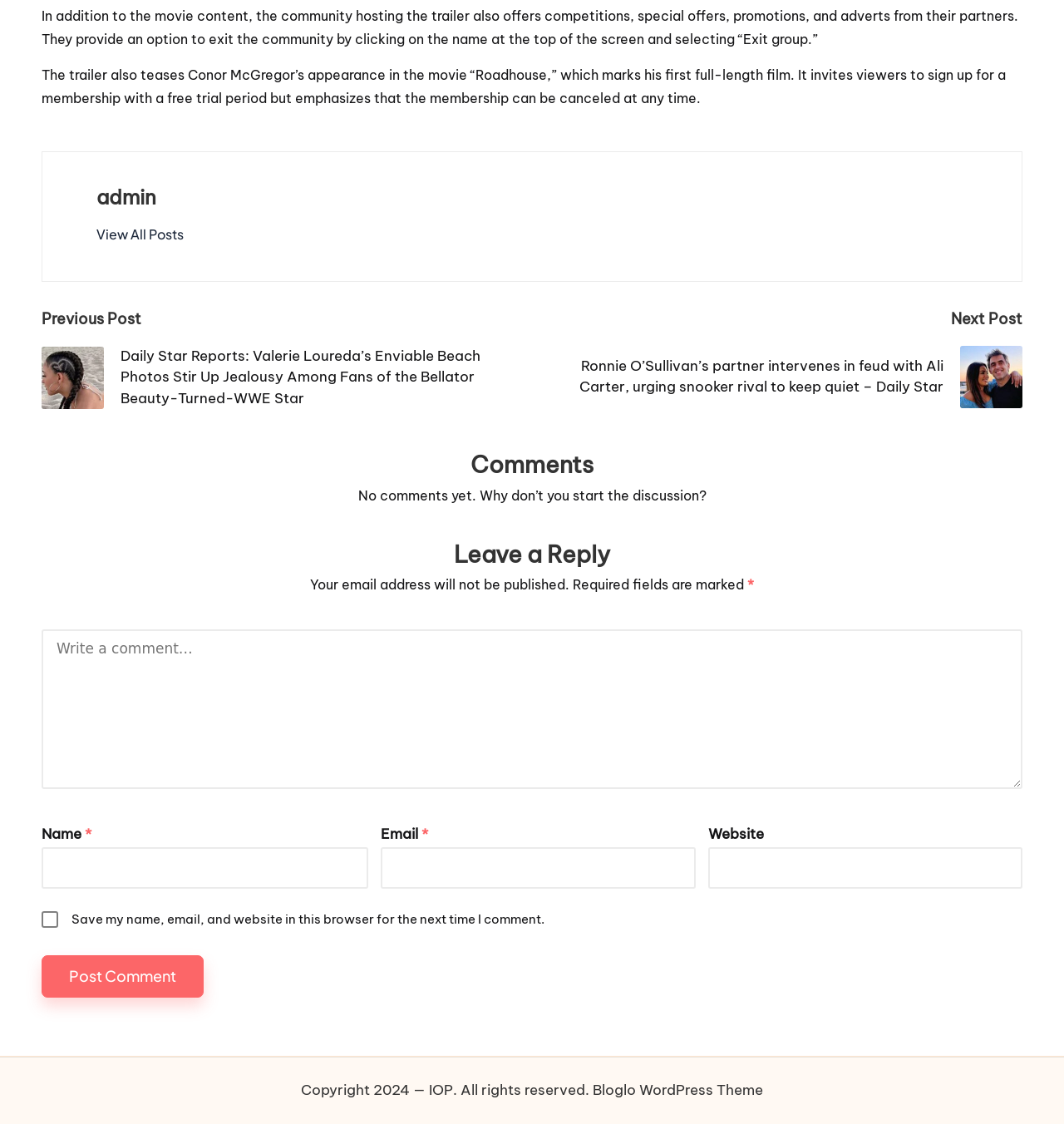Show me the bounding box coordinates of the clickable region to achieve the task as per the instruction: "Click on the 'Post Comment' button".

[0.039, 0.85, 0.191, 0.888]